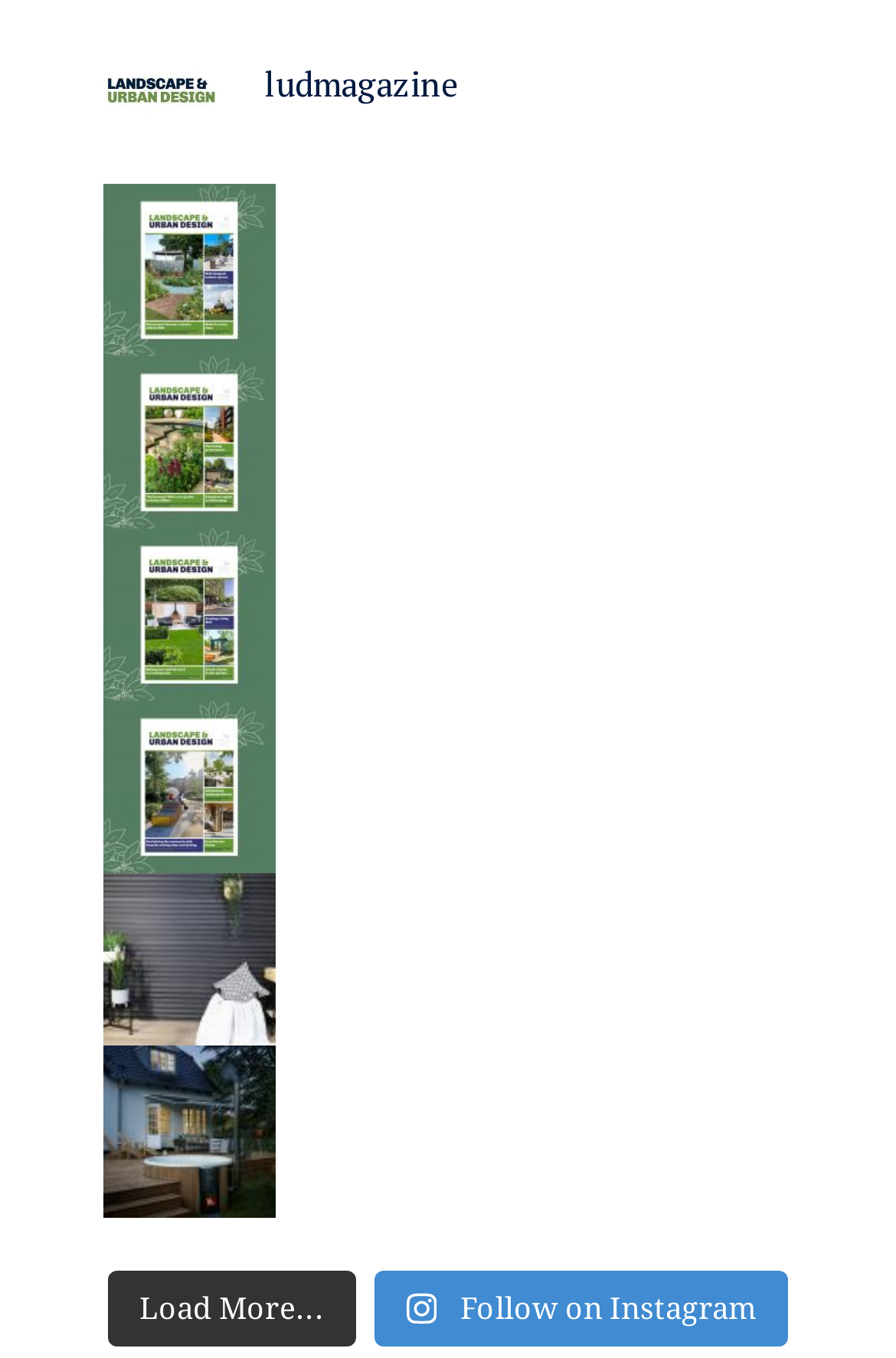Please find the bounding box coordinates of the element that needs to be clicked to perform the following instruction: "Read the article about NeoTimber composite decking". The bounding box coordinates should be four float numbers between 0 and 1, represented as [left, top, right, bottom].

[0.115, 0.643, 0.308, 0.77]